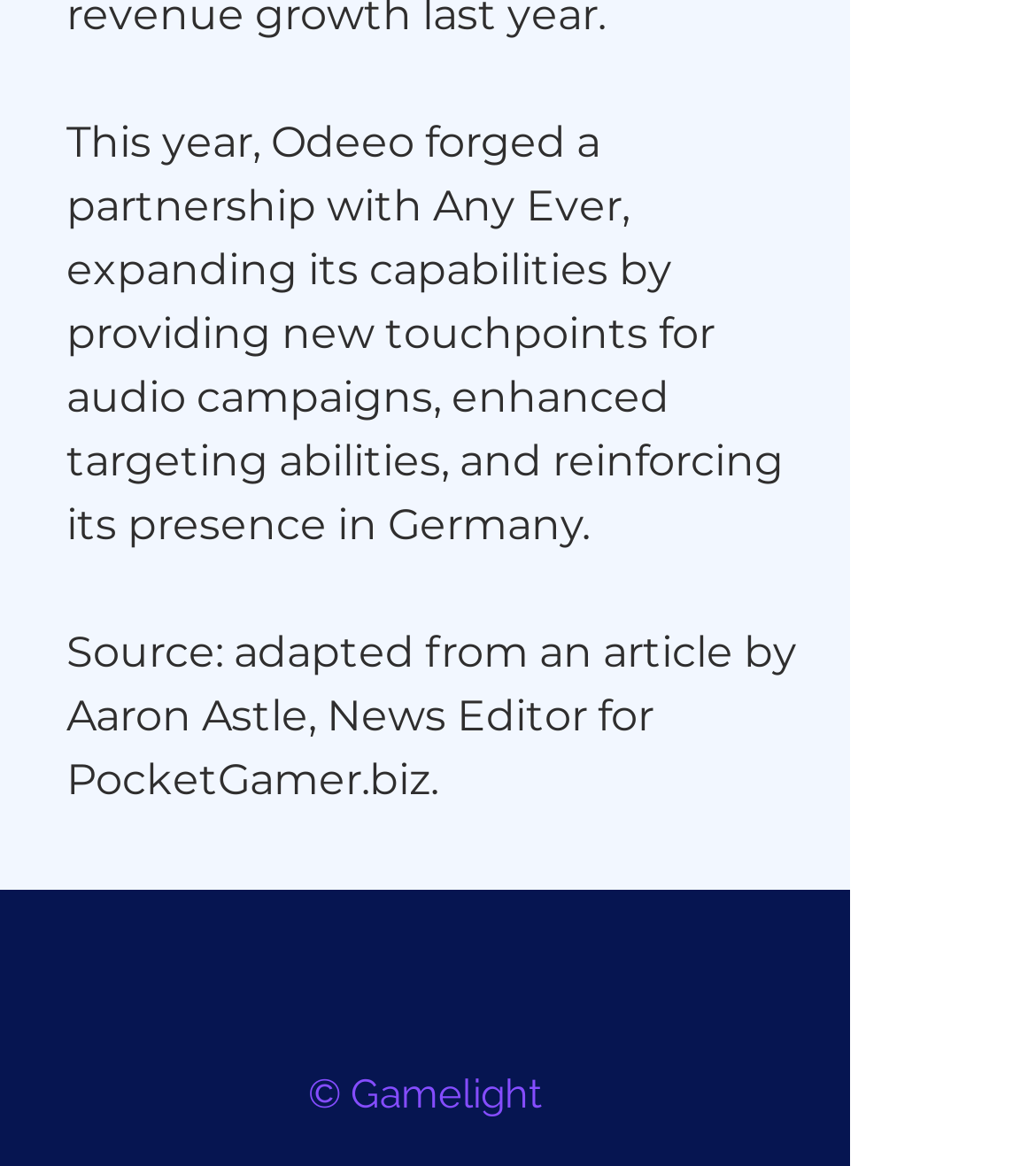Identify the bounding box for the UI element described as: "aria-label="LinkedIn"". The coordinates should be four float numbers between 0 and 1, i.e., [left, top, right, bottom].

[0.377, 0.834, 0.444, 0.893]